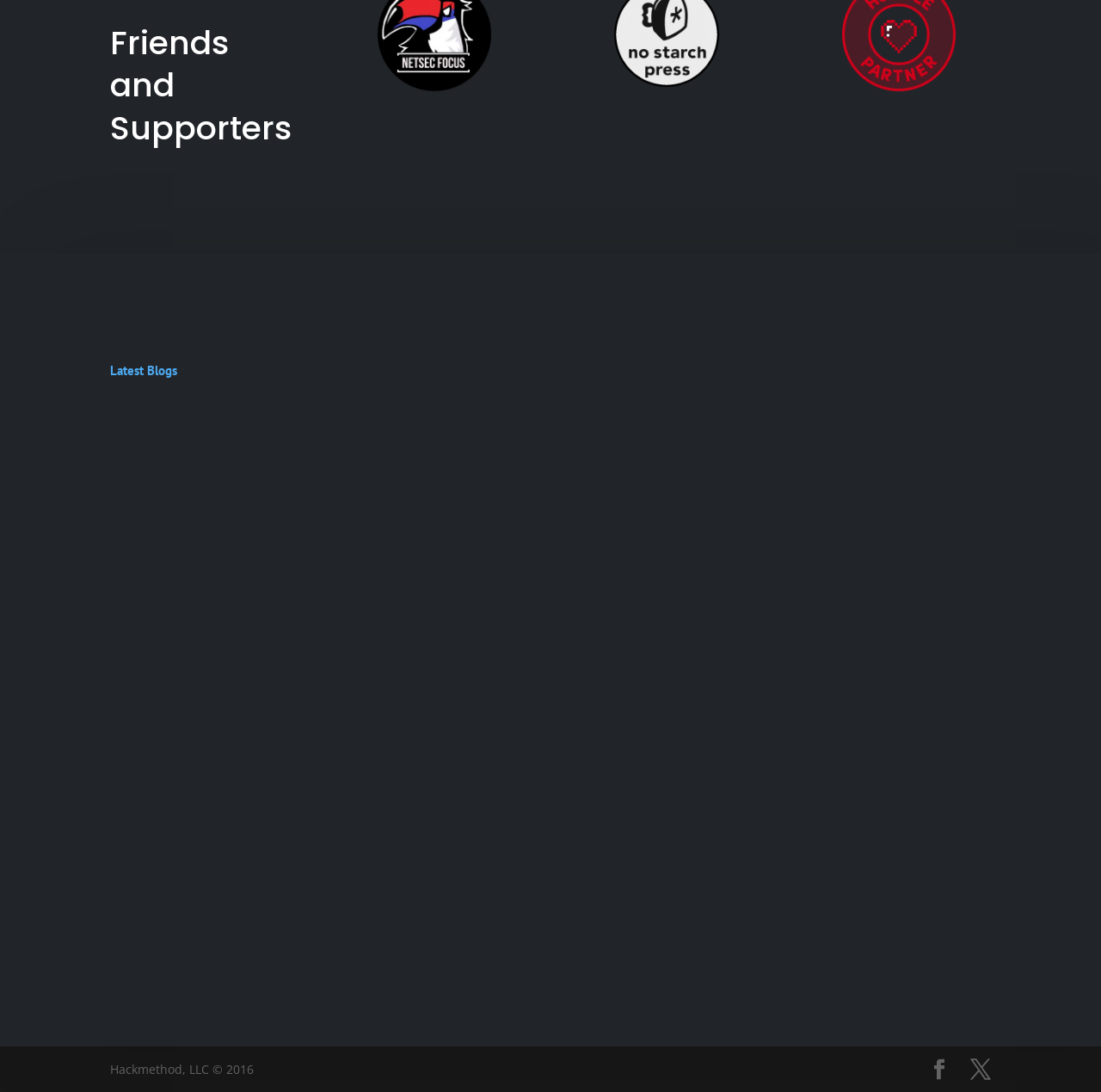Identify the bounding box coordinates for the UI element described as: "X". The coordinates should be provided as four floats between 0 and 1: [left, top, right, bottom].

[0.881, 0.97, 0.9, 0.989]